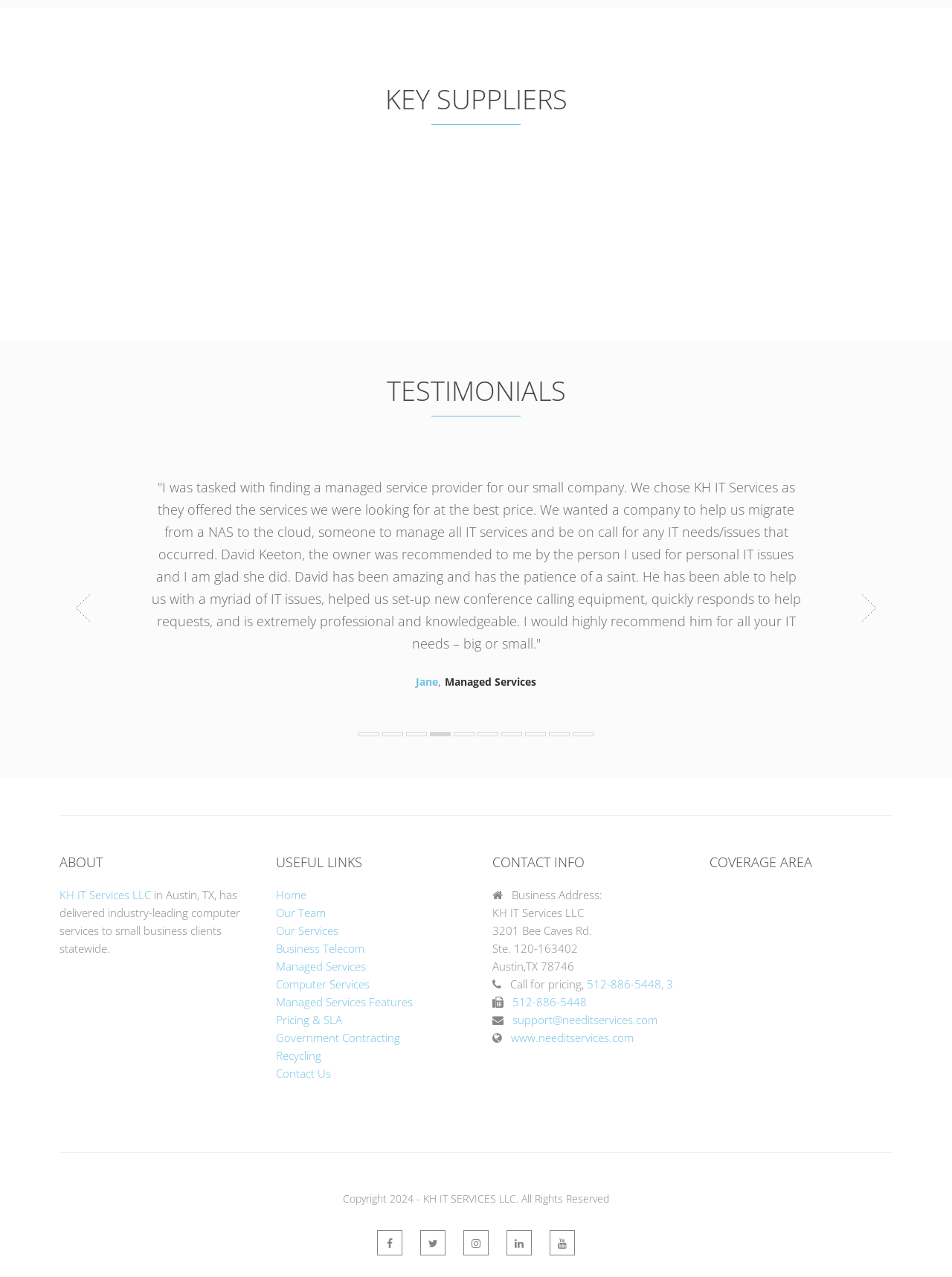Find the bounding box coordinates of the element you need to click on to perform this action: 'Click on the 'support@needitservices.com' email link'. The coordinates should be represented by four float values between 0 and 1, in the format [left, top, right, bottom].

[0.539, 0.705, 0.691, 0.717]